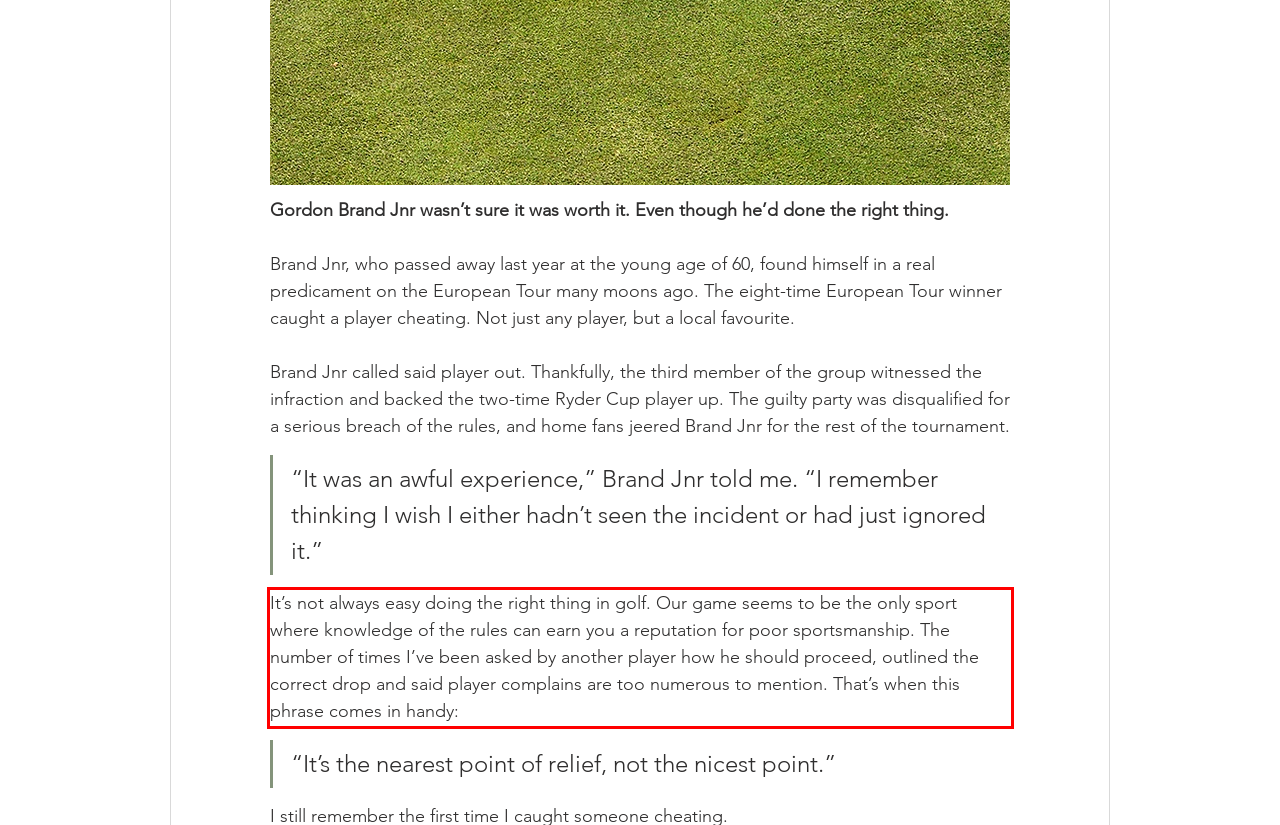Using the provided webpage screenshot, identify and read the text within the red rectangle bounding box.

It’s not always easy doing the right thing in golf. Our game seems to be the only sport where knowledge of the rules can earn you a reputation for poor sportsmanship. The number of times I’ve been asked by another player how he should proceed, outlined the correct drop and said player complains are too numerous to mention. That’s when this phrase comes in handy: